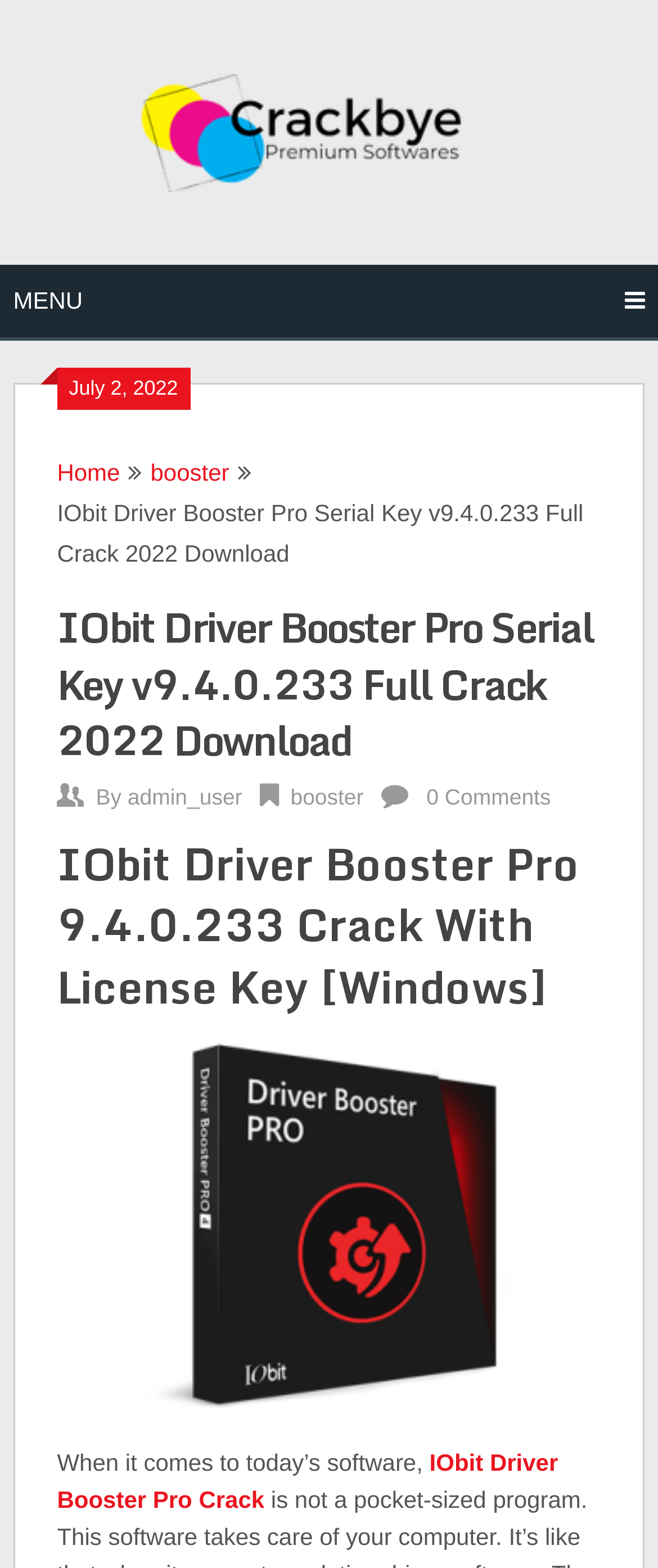Locate the bounding box coordinates of the area that needs to be clicked to fulfill the following instruction: "download IObit Driver Booster Pro Serial Key v9.4.0.233 Full Crack 2022". The coordinates should be in the format of four float numbers between 0 and 1, namely [left, top, right, bottom].

[0.087, 0.318, 0.887, 0.361]